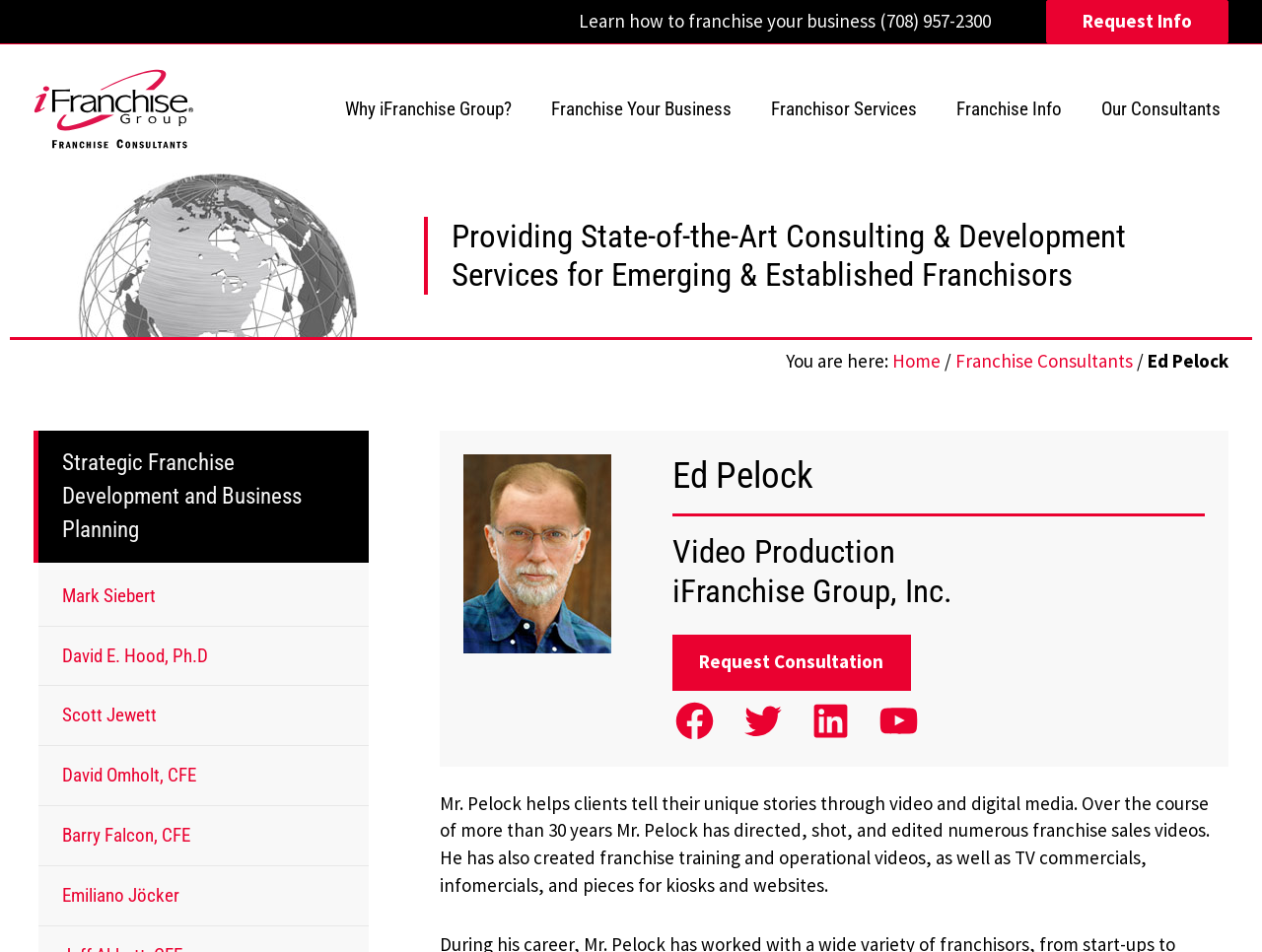Please provide a brief answer to the question using only one word or phrase: 
How many social media links are there?

4